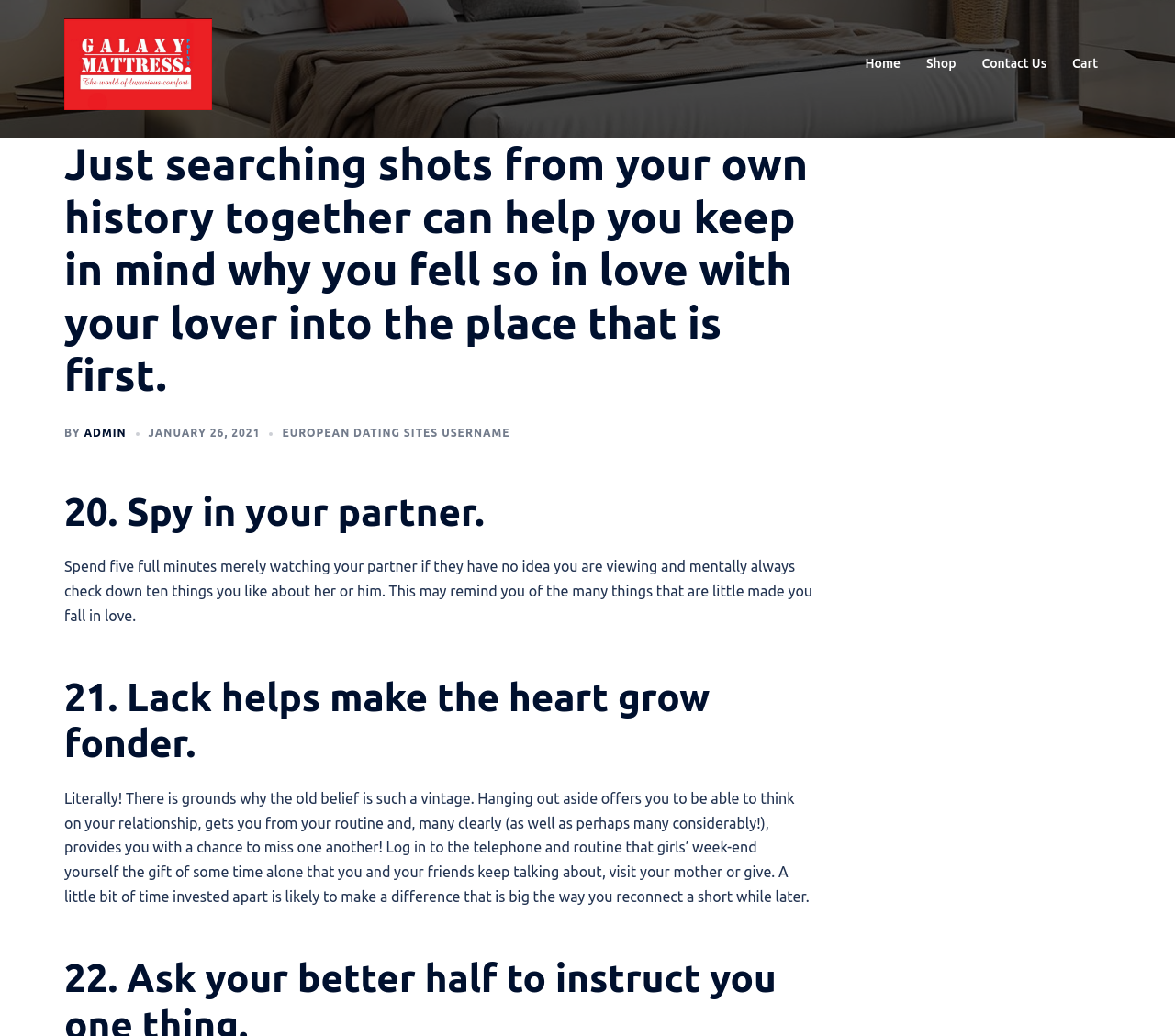Find the bounding box coordinates of the clickable area that will achieve the following instruction: "Click the 'Galaxy Mattress Point' link".

[0.055, 0.052, 0.181, 0.068]